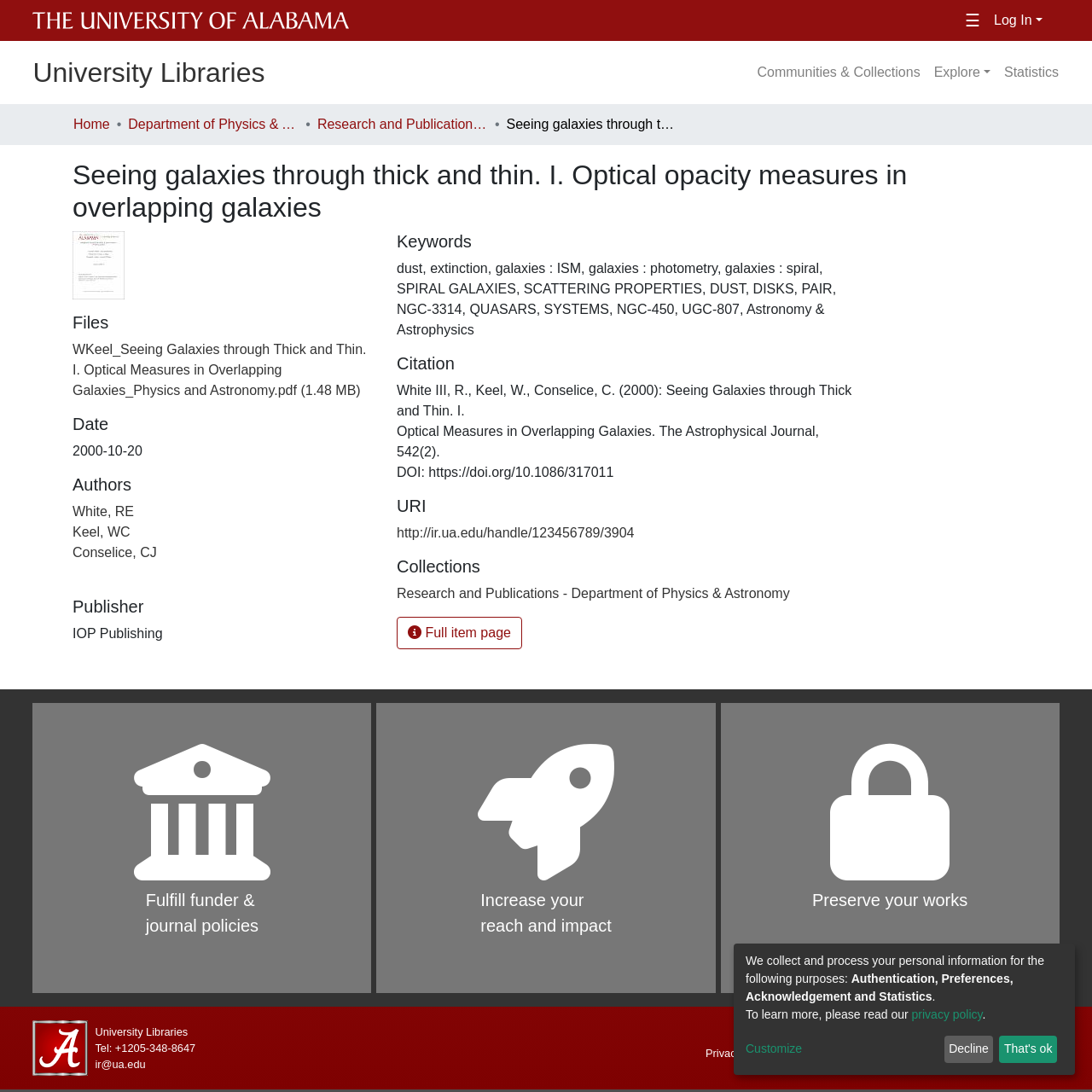Determine the bounding box coordinates of the clickable region to follow the instruction: "Log in to the system".

[0.907, 0.012, 0.958, 0.025]